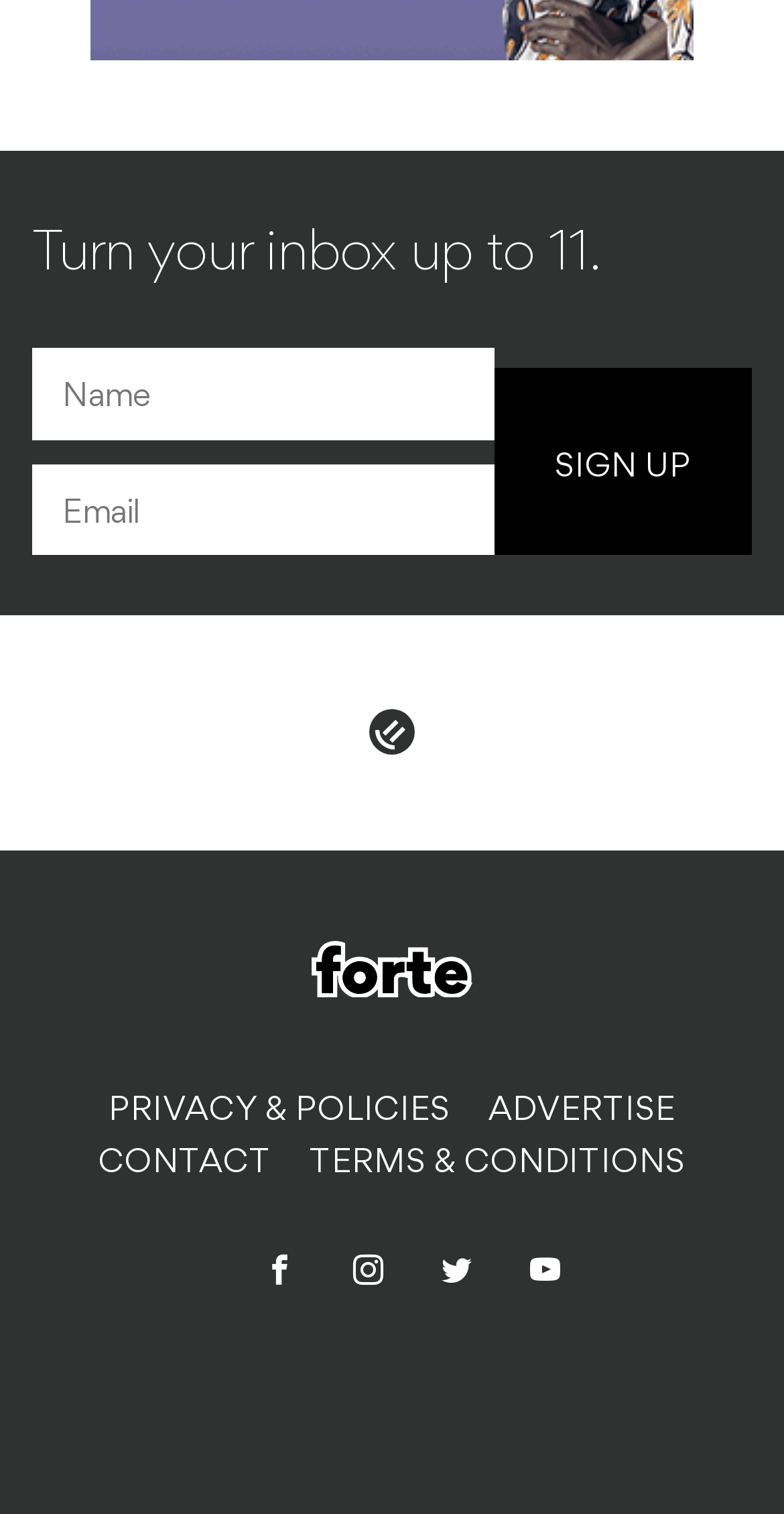How many social media links are there?
Please give a detailed and elaborate explanation in response to the question.

By examining the bounding box coordinates, I can see that there are three social media links at the bottom of the page, represented by icons.